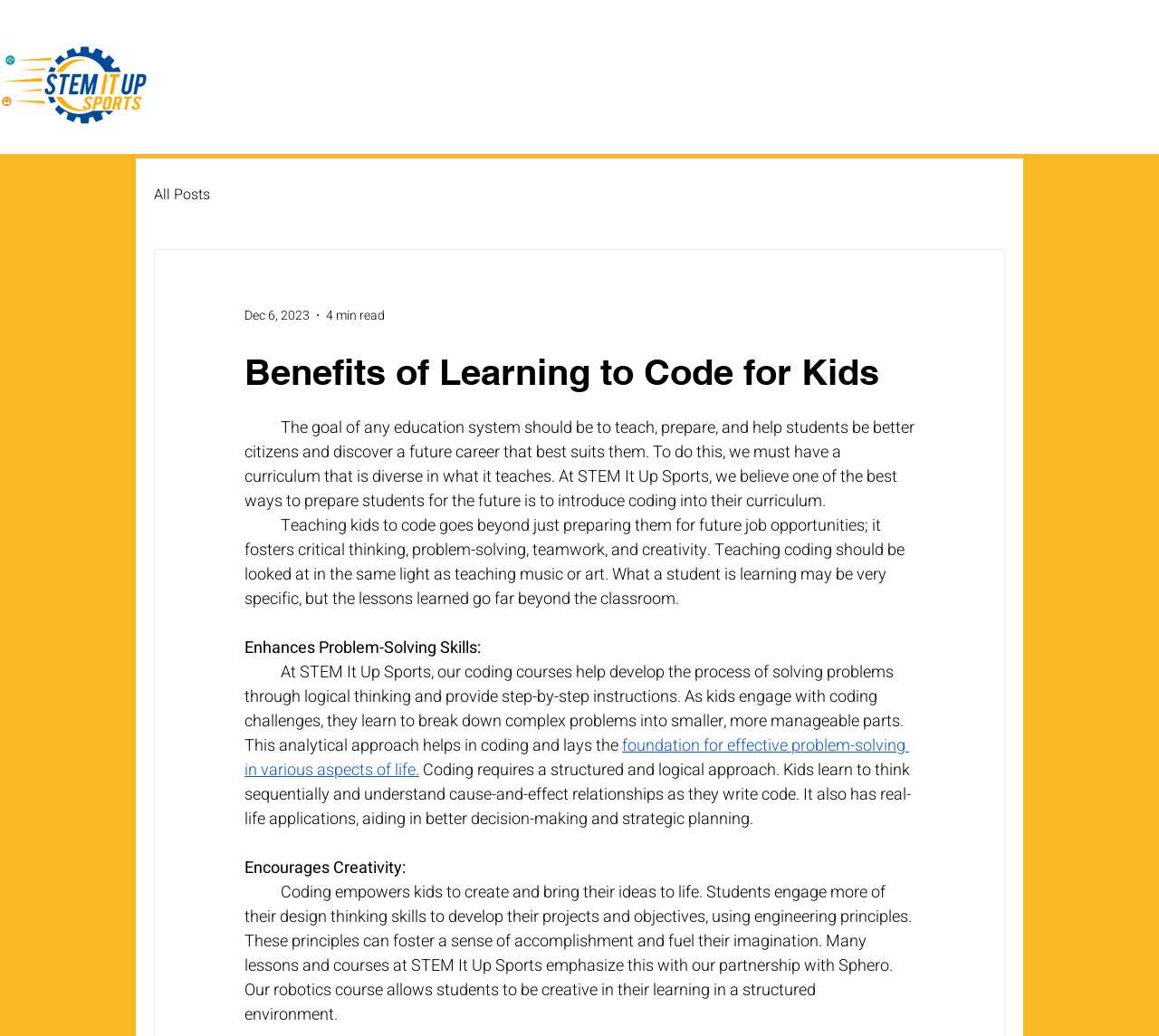Generate the title text from the webpage.

Benefits of Learning to Code for Kids